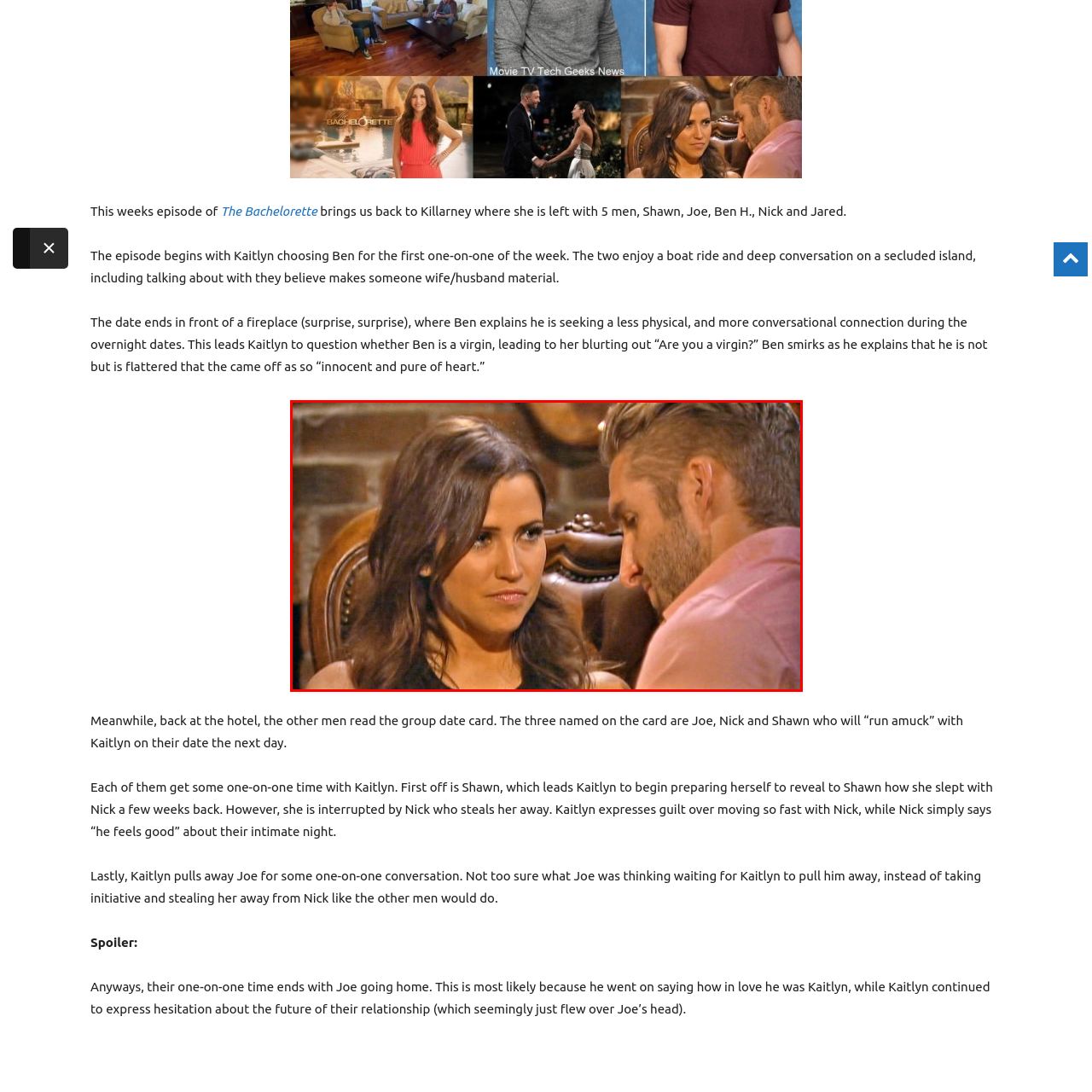Carefully inspect the area of the image highlighted by the red box and deliver a detailed response to the question below, based on your observations: What is Kaitlyn preparing to reveal in this episode?

According to the caption, this particular episode sees Kaitlyn navigating complex feelings as she prepares to reveal intimate details about her relationships with the men vying for her affection.